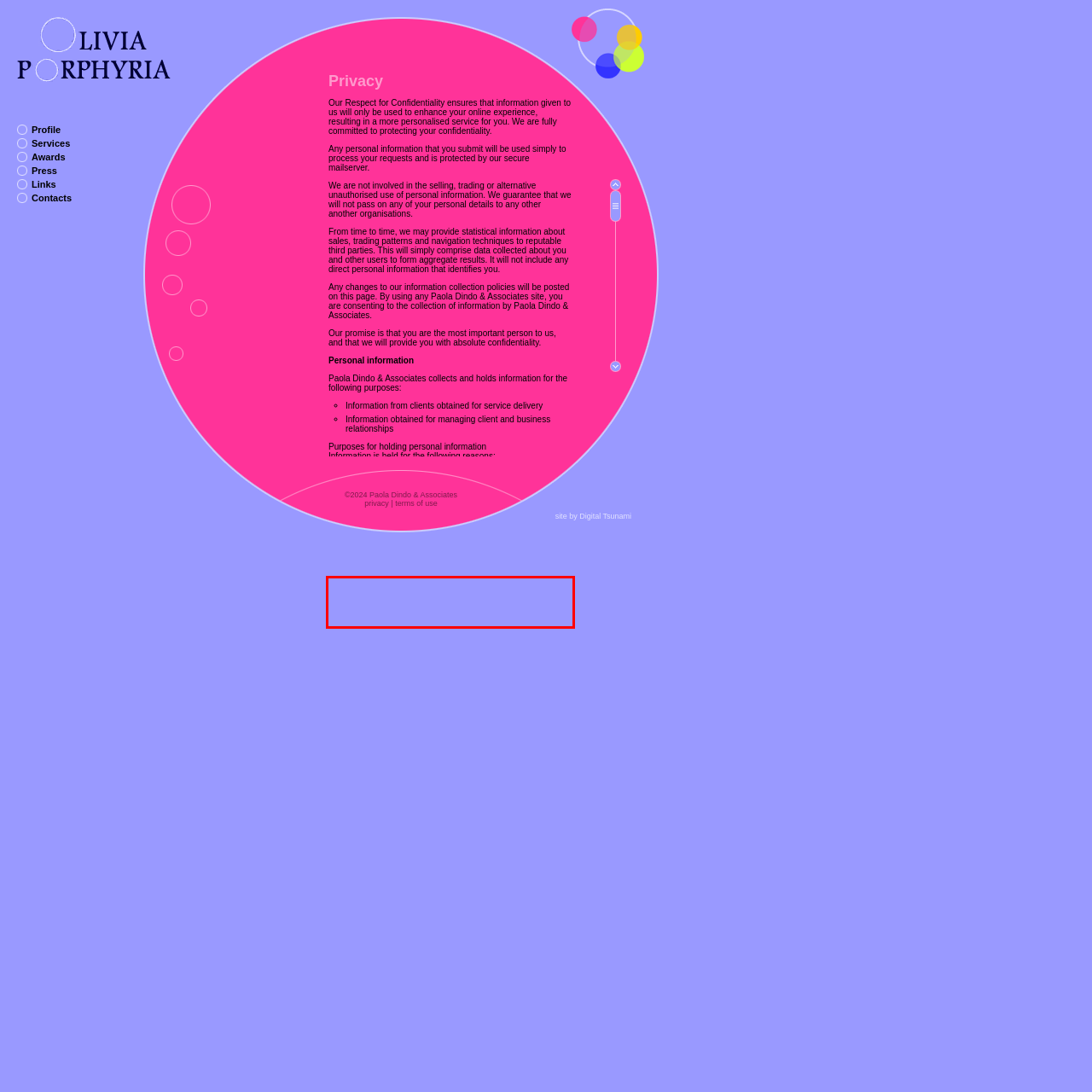From the provided screenshot, extract the text content that is enclosed within the red bounding box.

In some cases Paola Dindo & Associates may only disclose information with your consent, however may disclose your personal information where we are under a legal duty to do so including circumstances where we are under a lawful duty of care to disclose information.